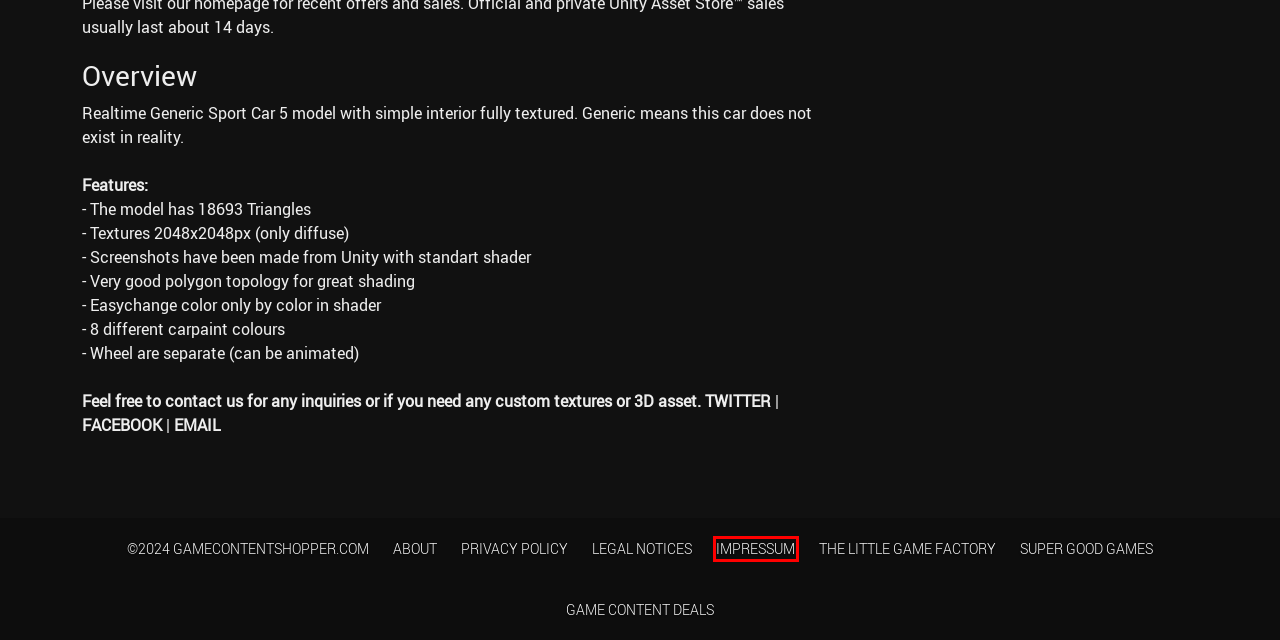You are given a screenshot of a webpage with a red rectangle bounding box around a UI element. Select the webpage description that best matches the new webpage after clicking the element in the bounding box. Here are the candidates:
A. Impressum | Game Content Shopper – Unity Asset Store™ Sales and Price Drops
B. Game Content Deals - Unity Asset Store™ Deals, Sales and Price Drops of the last 14 days
C. Legal Notices | Game Content Shopper – Unity Asset Store™ Sales and Price Drops
D. About | Game Content Shopper – Unity Asset Store™ Sales and Price Drops
E. Super Good Games - High quality webGL games for desktop pc and mobile phones
F. New Assets | Game Content Shopper – Unity Asset Store™ Sales and Price Drops
G. The Little Game Factory - Play free WebGL and WebGL mobile games
H. Privacy Policy | Game Content Shopper – Unity Asset Store™ Sales and Price Drops

A